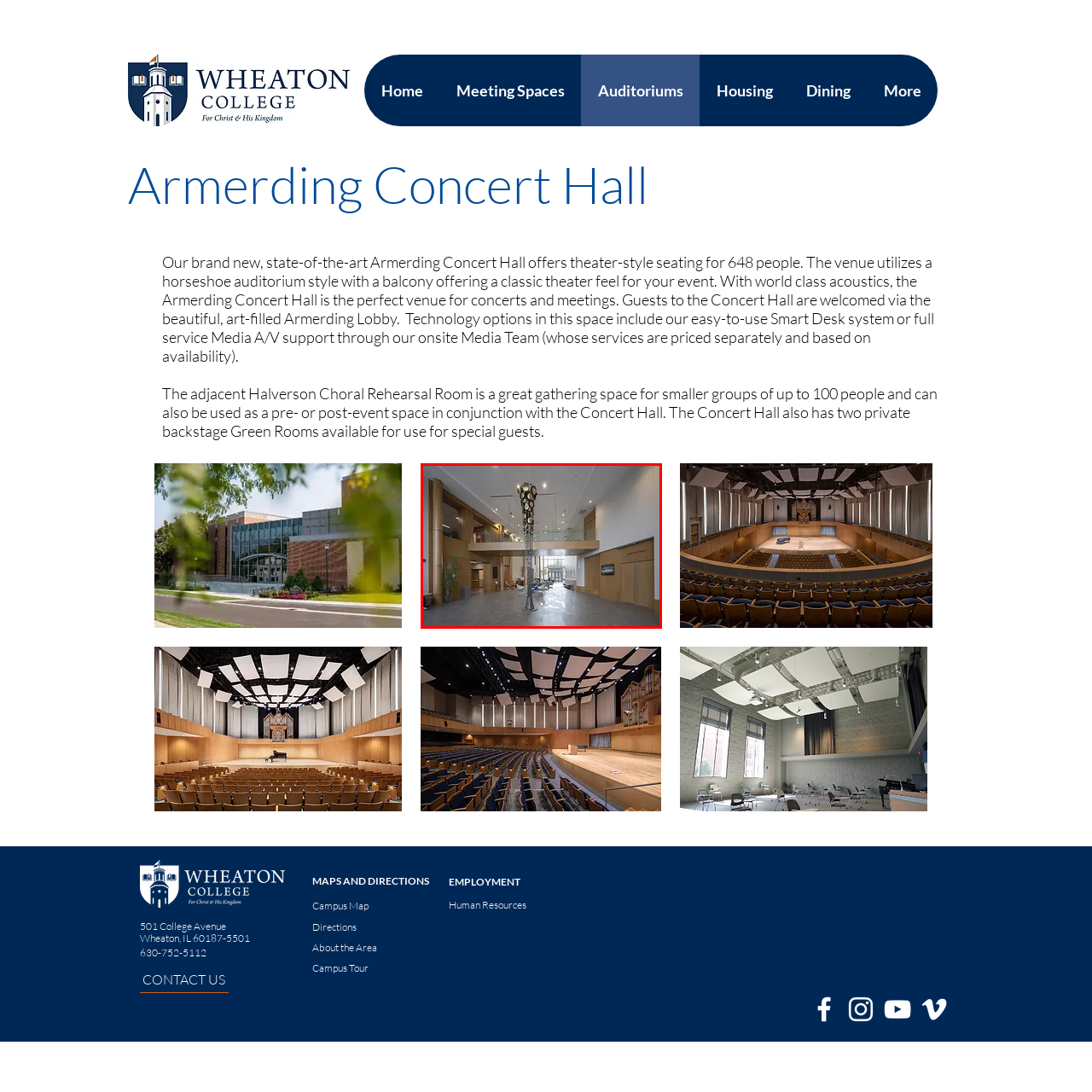What allows natural light to flood the space?
Inspect the image area outlined by the red bounding box and deliver a detailed response to the question, based on the elements you observe.

The large windows in the lobby allow natural light to flood the space, enhancing the ambiance, which implies that the windows are strategically placed to maximize the amount of natural light entering the area.